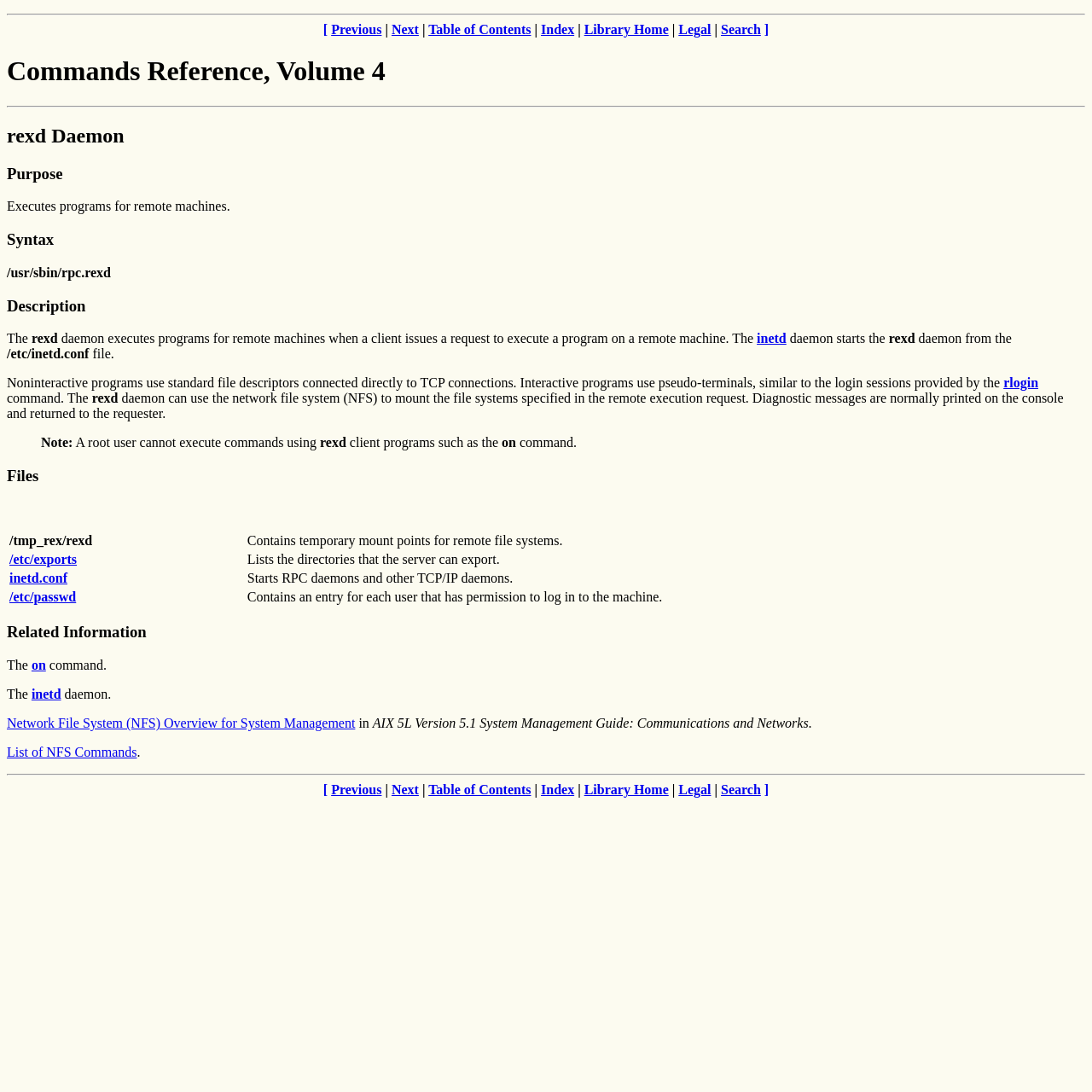What is the file that lists the directories that the server can export?
Using the image as a reference, deliver a detailed and thorough answer to the question.

The file that lists the directories that the server can export is mentioned in the 'Files' section of the webpage, in a table row that describes the file '/etc/exports'. This information is obtained by reading the table cell contents in the 'Files' section.